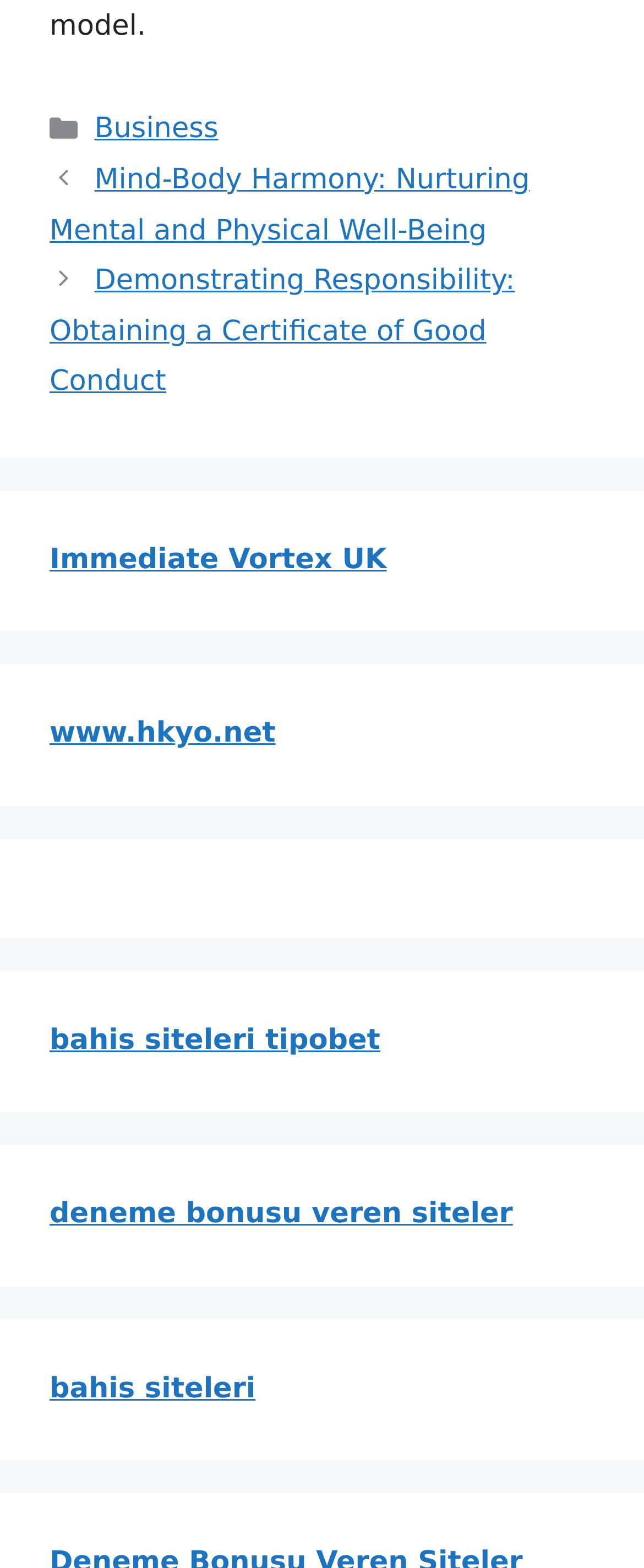Please mark the bounding box coordinates of the area that should be clicked to carry out the instruction: "Browse the 'bahis siteleri' website".

[0.077, 0.875, 0.397, 0.896]